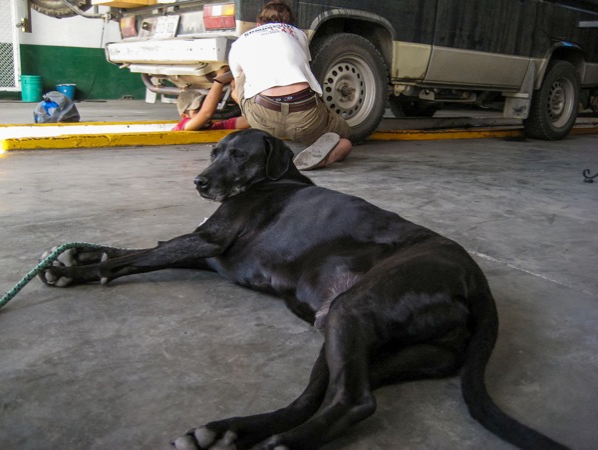Respond to the following question with a brief word or phrase:
What is the dog's state?

relaxed